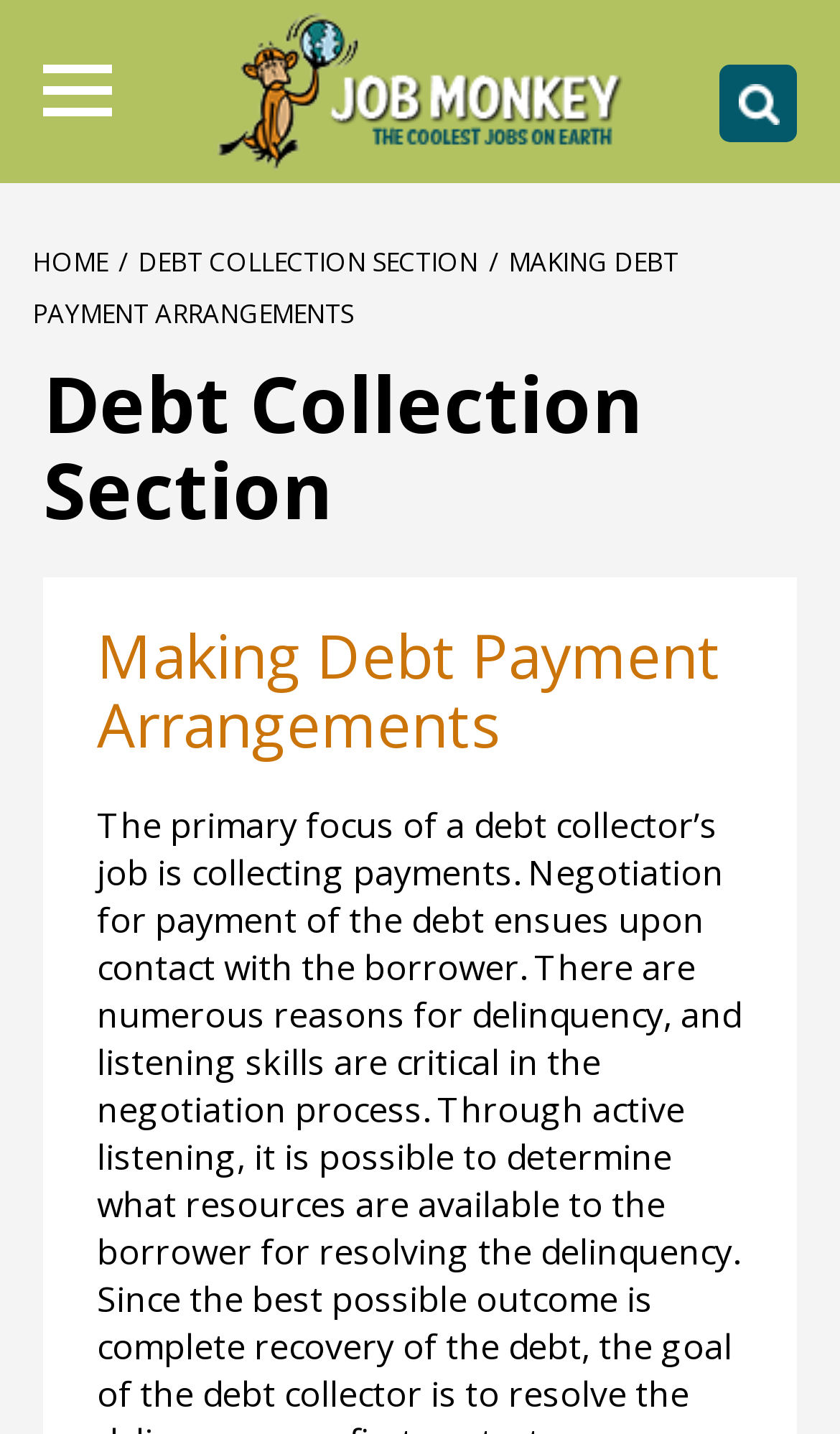Explain in detail what is displayed on the webpage.

The webpage is about debt payment arrangements and negotiation methods. At the top left corner, there is a link to "JobMonkey ~ The Coolest Jobs on Earth" accompanied by an image with the same name. Below this, there are three links: an empty link, a "Search" link, and a "HOME" link. To the right of the "HOME" link, there is a static text "/" and a link to "DEBT COLLECTION SECTION". 

Further down, there is a static text "MAKING DEBT PAYMENT ARRANGEMENTS" that spans almost the entire width of the page. Below this, there is another static text "Debt Collection Section" that is slightly indented. 

The main content of the webpage is headed by a heading "Making Debt Payment Arrangements" that occupies most of the page width.